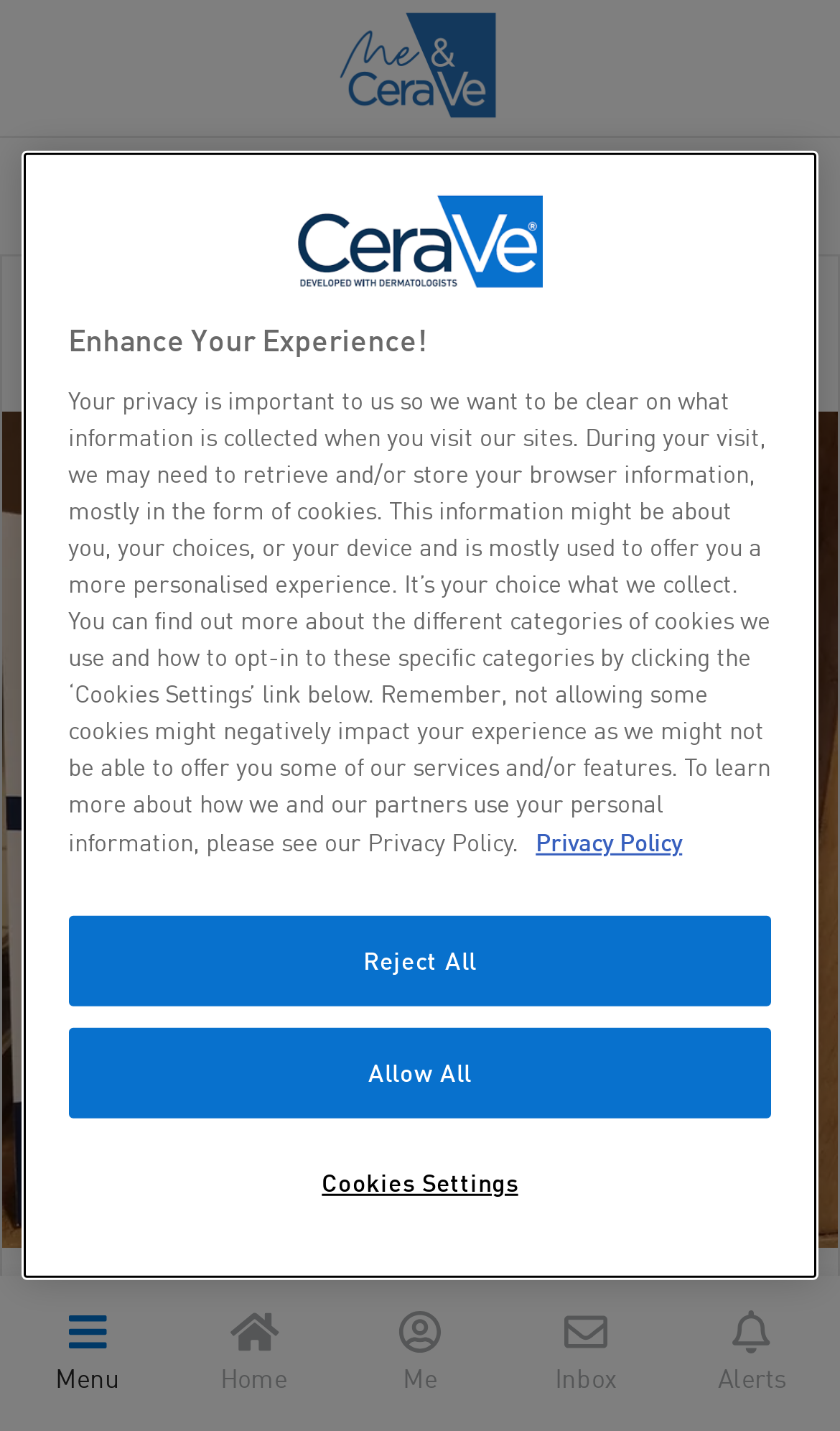Locate the headline of the webpage and generate its content.

PM Facial Moisurising Lotion Review